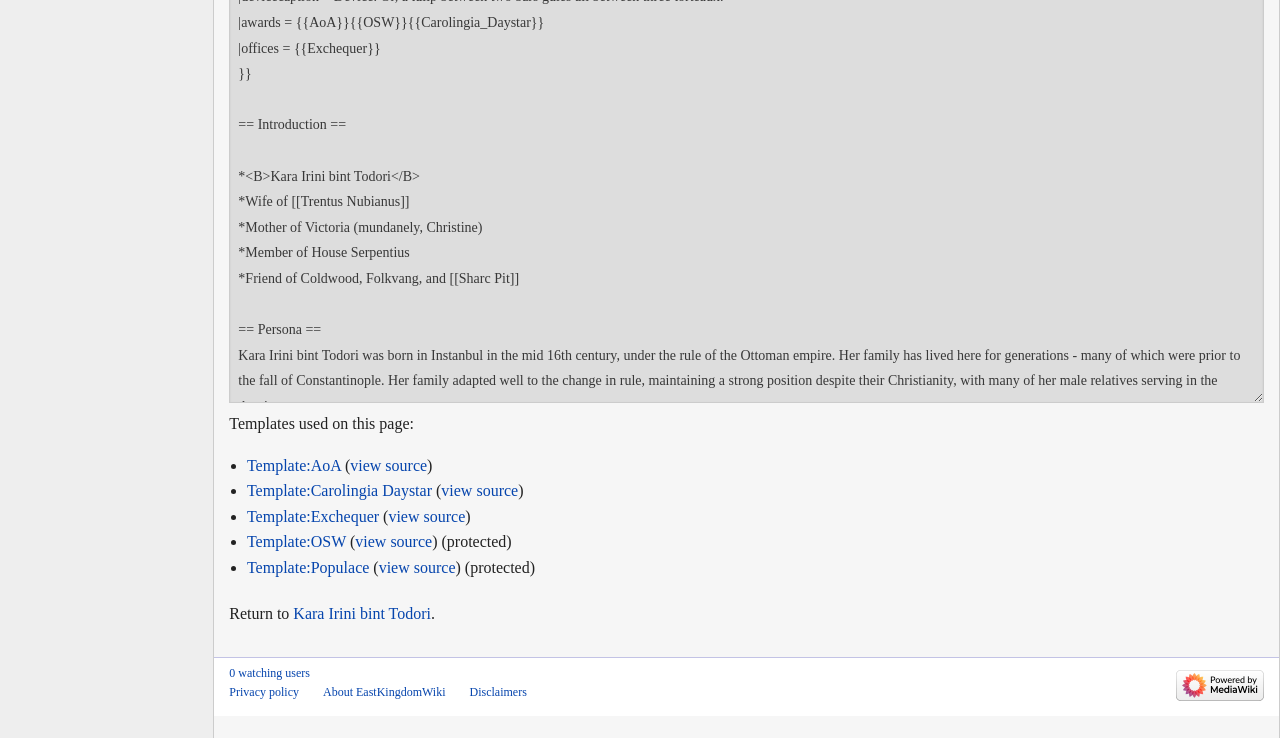Please specify the bounding box coordinates in the format (top-left x, top-left y, bottom-right x, bottom-right y), with all values as floating point numbers between 0 and 1. Identify the bounding box of the UI element described by: Accept All

None